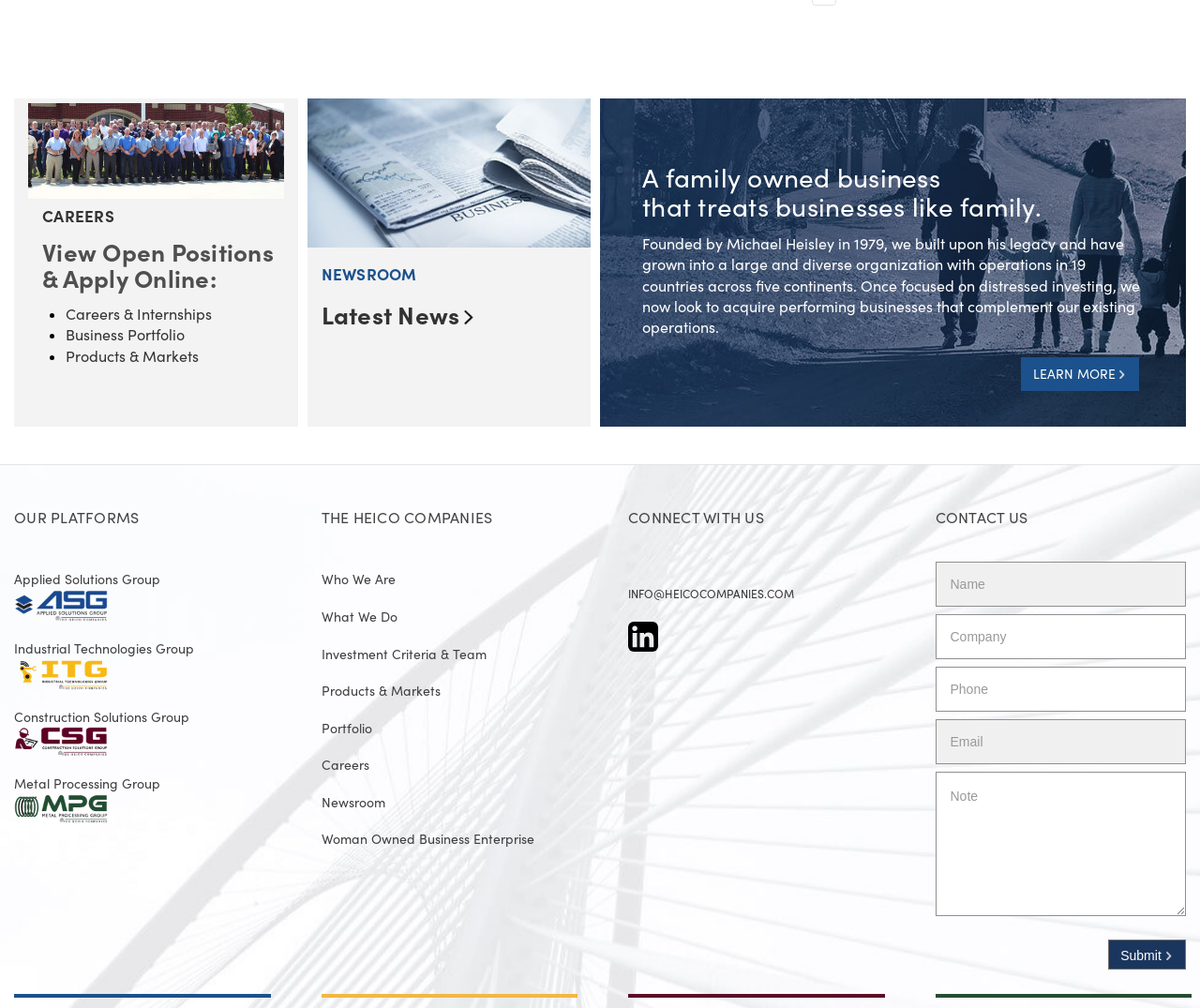How many continents does the company operate in?
Your answer should be a single word or phrase derived from the screenshot.

five